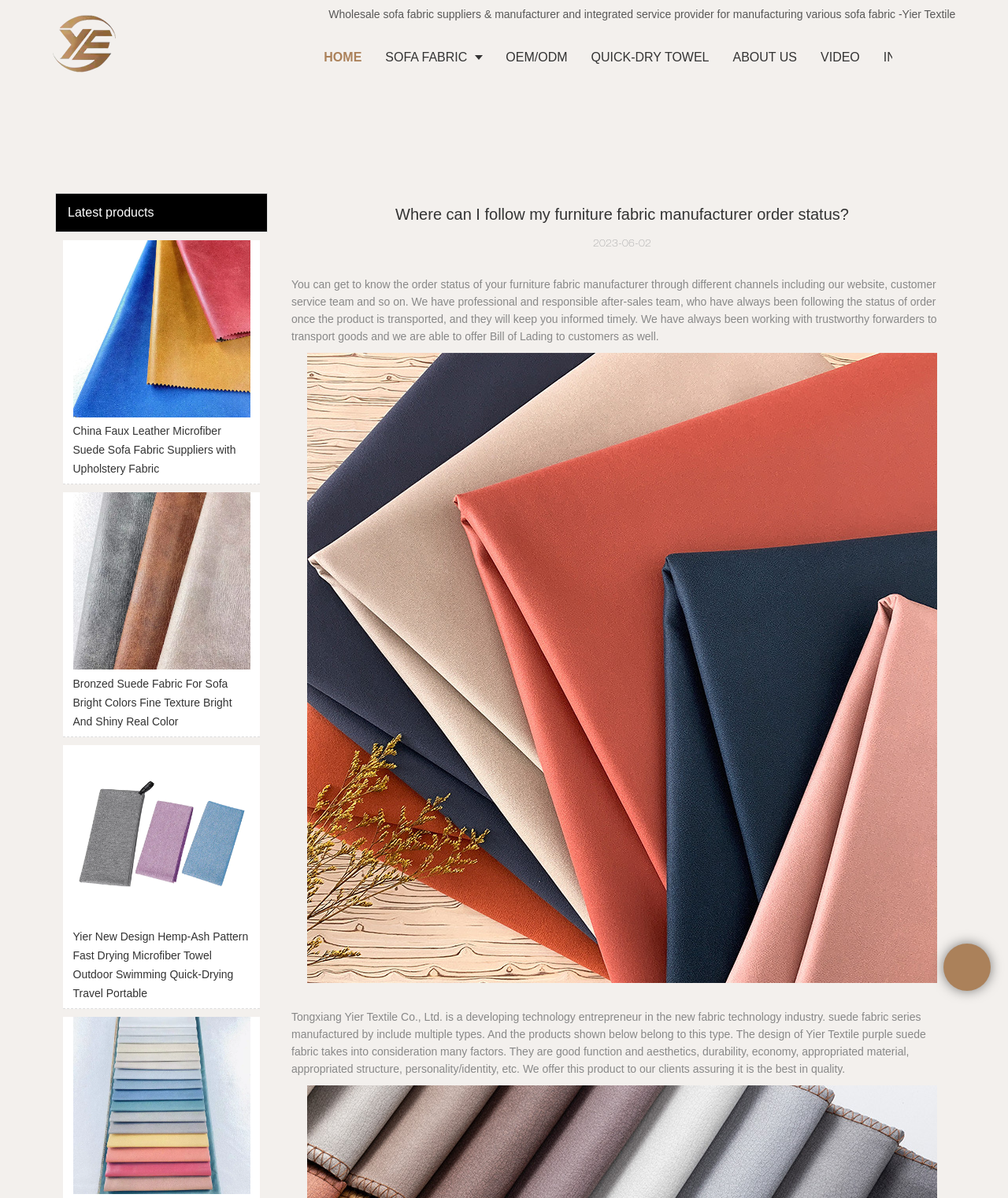Please reply to the following question with a single word or a short phrase:
What type of fabric is shown in the product image?

Suede fabric